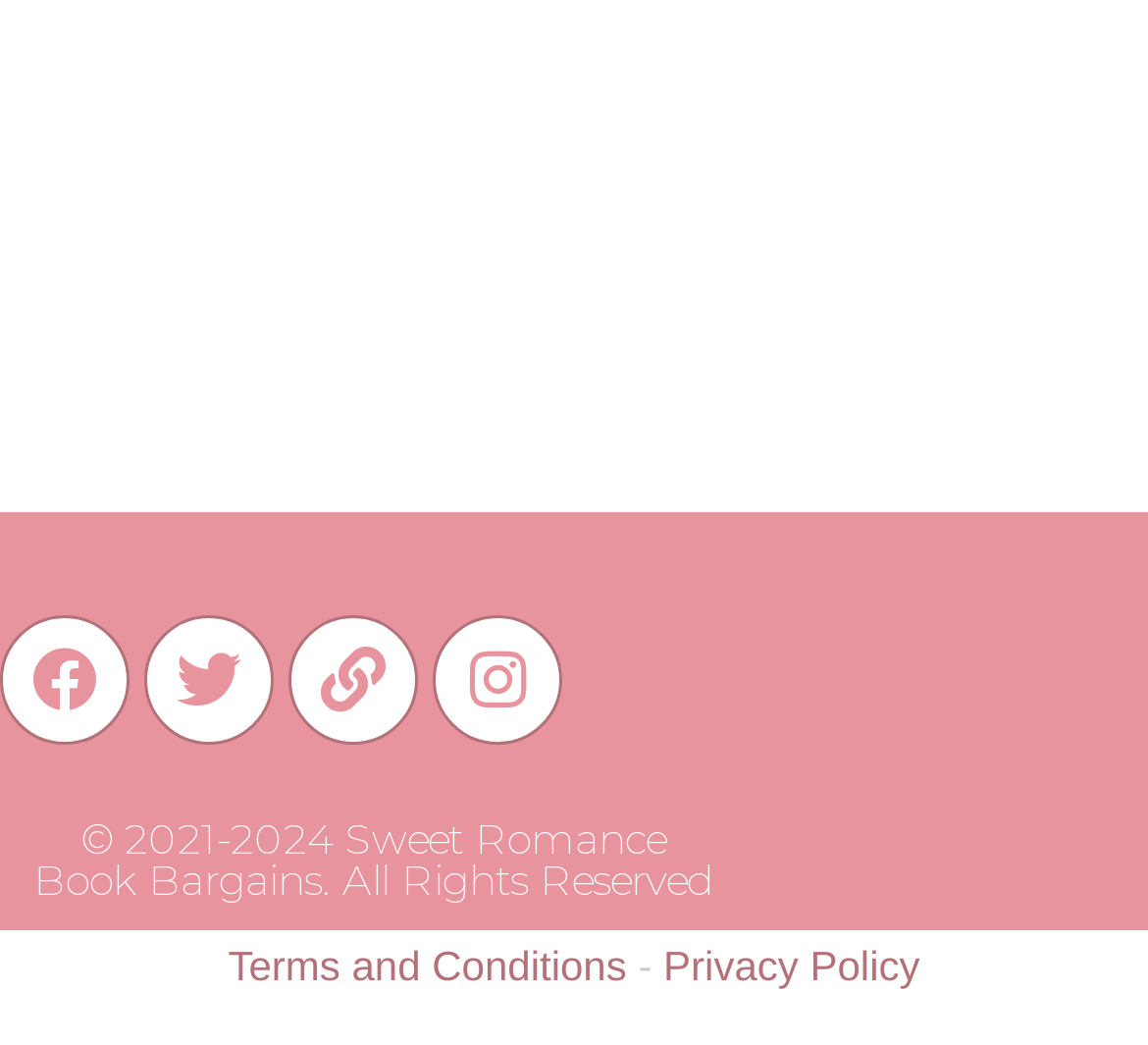What social media platforms are linked?
Ensure your answer is thorough and detailed.

By examining the top section of the webpage, I found three links with icons, which are Facebook, Twitter, and Link, indicating that these social media platforms are linked to the website.